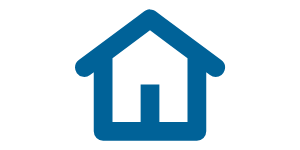Please examine the image and answer the question with a detailed explanation:
What is the purpose of the icon?

The purpose of the icon is to provide navigation options, allowing users to easily return to the main page of the website, making it easily recognizable and user-friendly for web navigation.